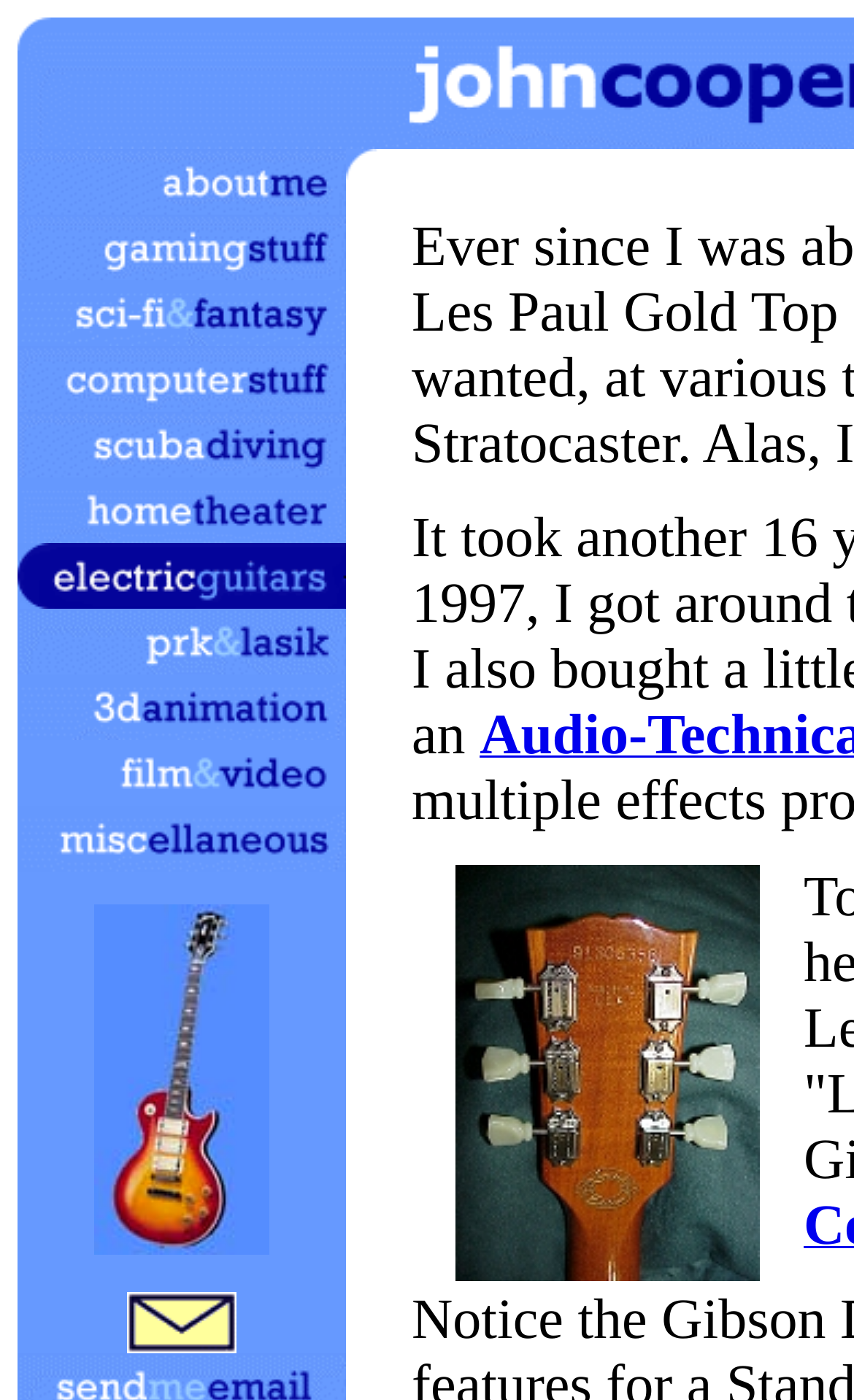Identify and provide the bounding box for the element described by: "alt="Gaming Stuff" name="but02"".

[0.021, 0.181, 0.405, 0.205]